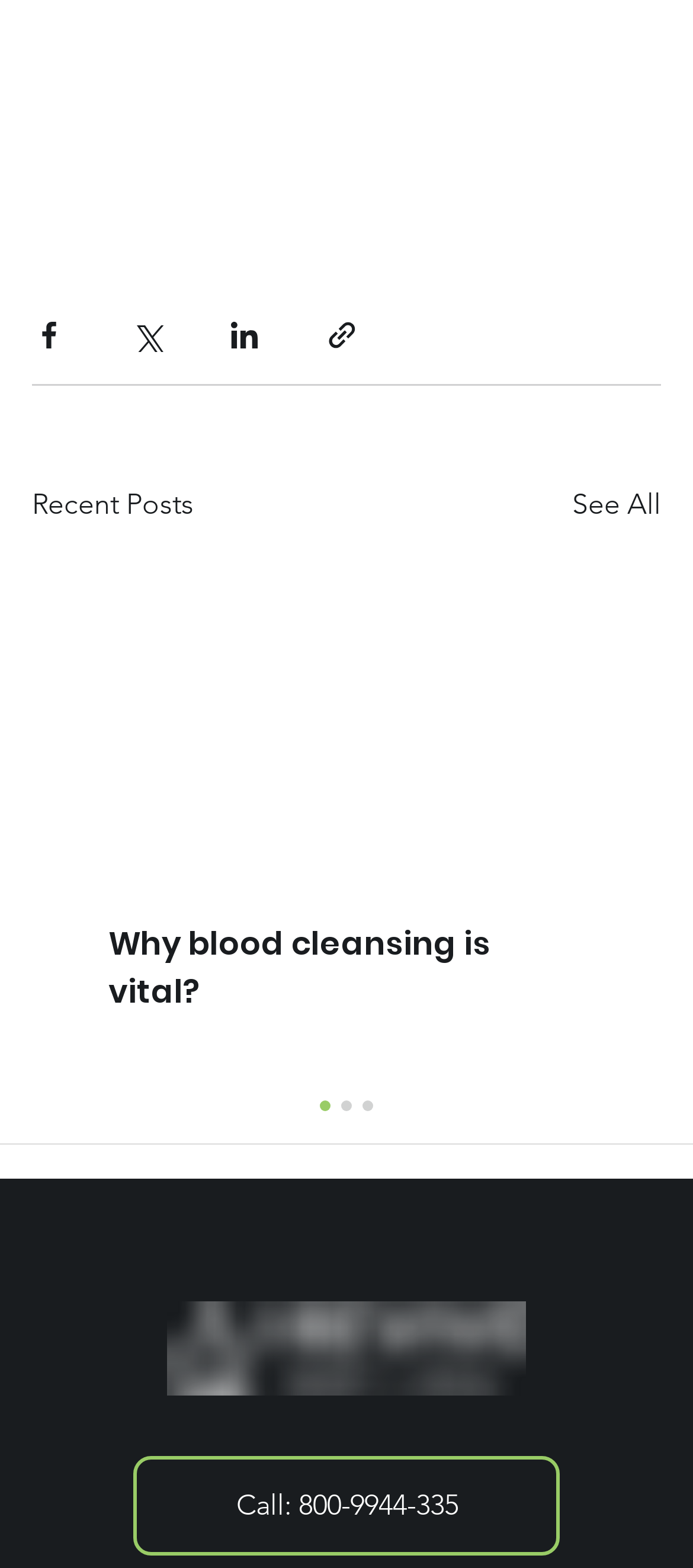What is the purpose of the buttons at the top?
Refer to the image and provide a one-word or short phrase answer.

Share